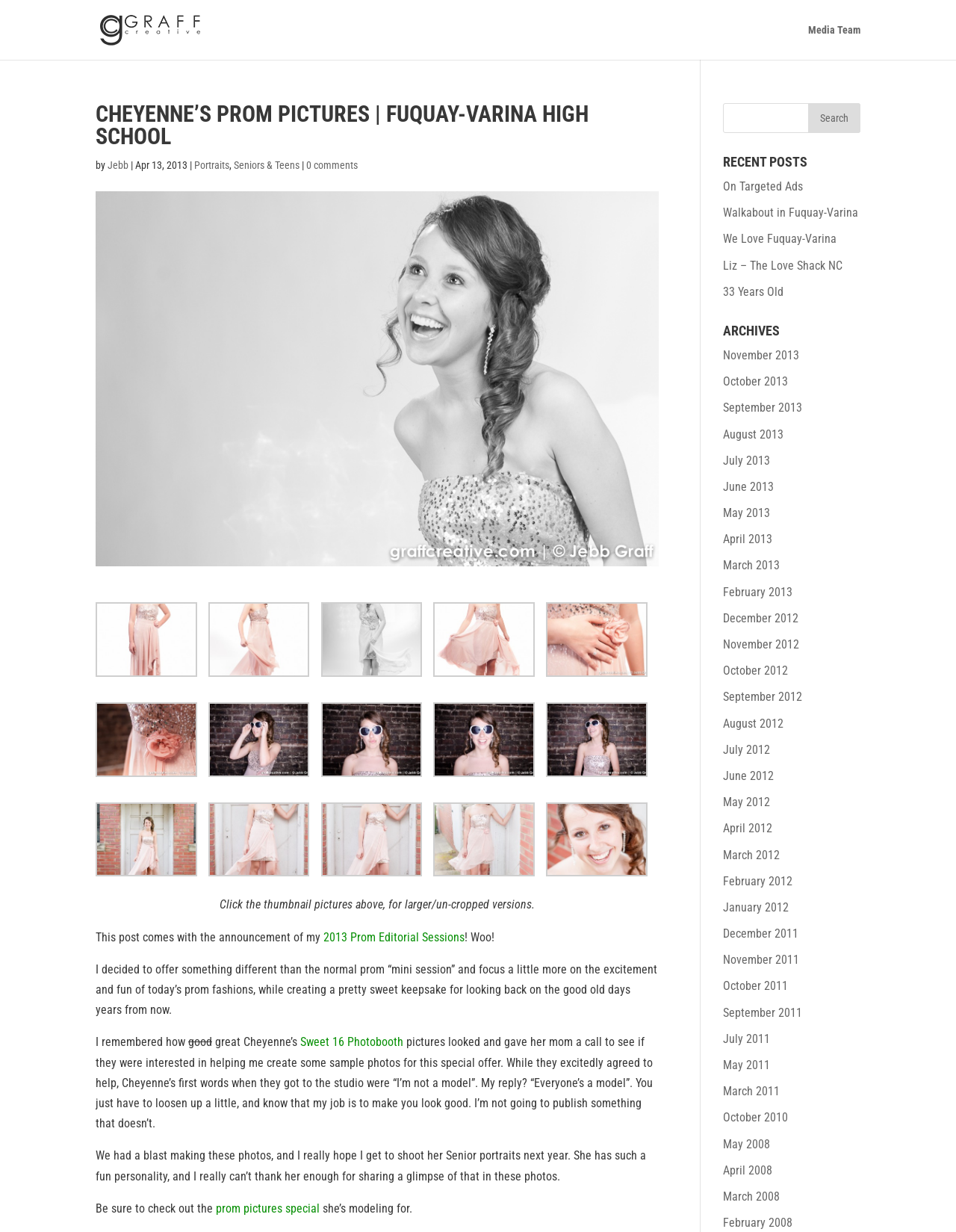Determine the main headline of the webpage and provide its text.

CHEYENNE’S PROM PICTURES | FUQUAY-VARINA HIGH SCHOOL